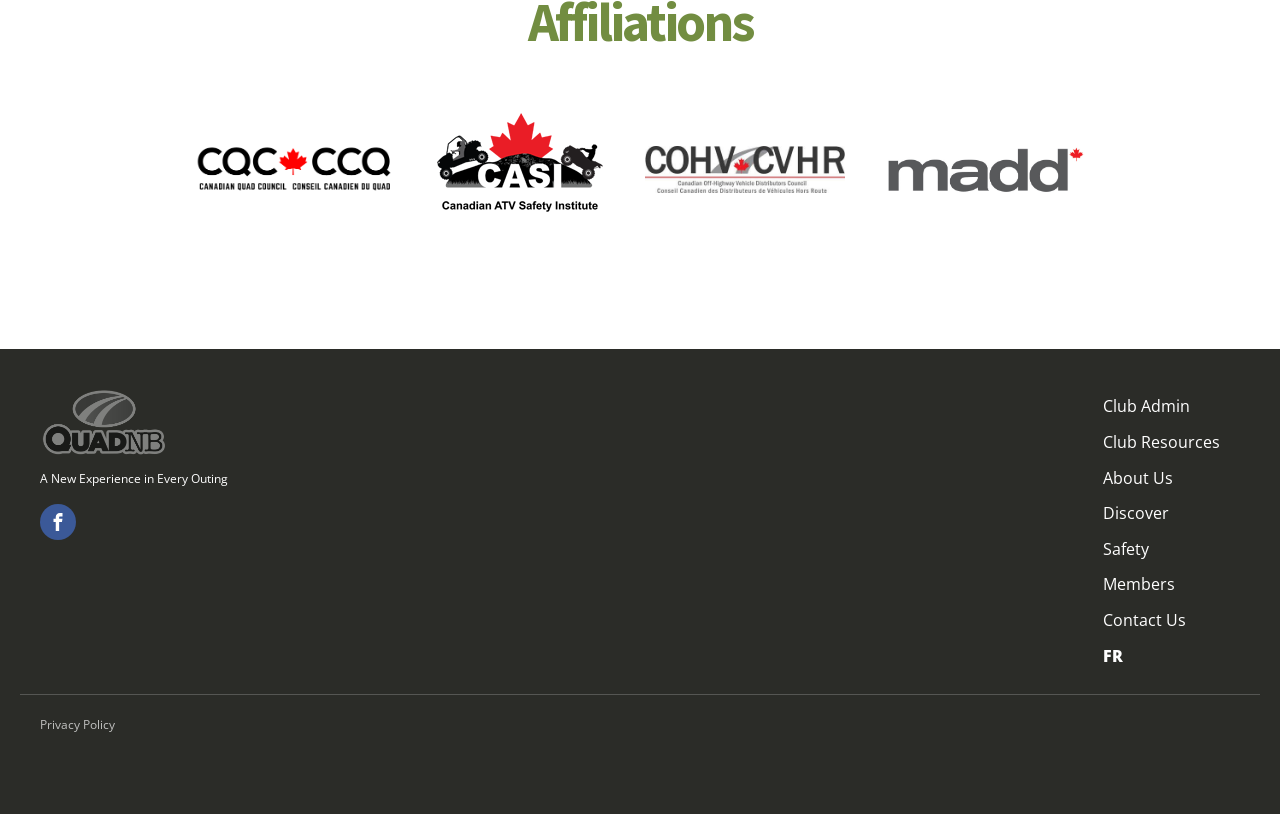How many main sections are there in the menu?
Please analyze the image and answer the question with as much detail as possible.

I looked at the link elements with IDs 452 to 457, which seem to form a menu. There are 6 main sections in this menu: About Us, Discover, Safety, Members, Contact Us, and FR.